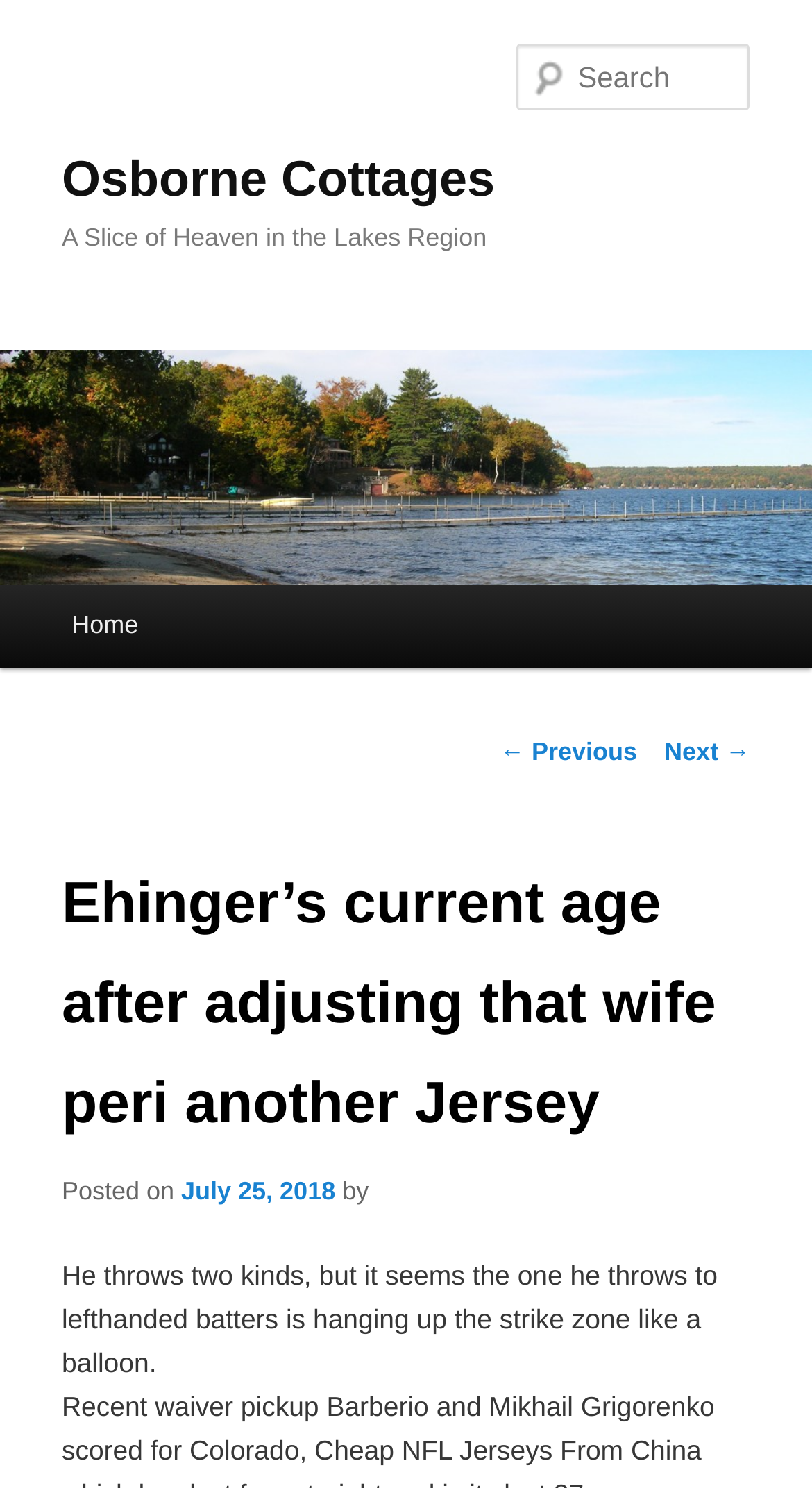Given the element description Osborne Cottages, predict the bounding box coordinates for the UI element in the webpage screenshot. The format should be (top-left x, top-left y, bottom-right x, bottom-right y), and the values should be between 0 and 1.

[0.076, 0.102, 0.609, 0.14]